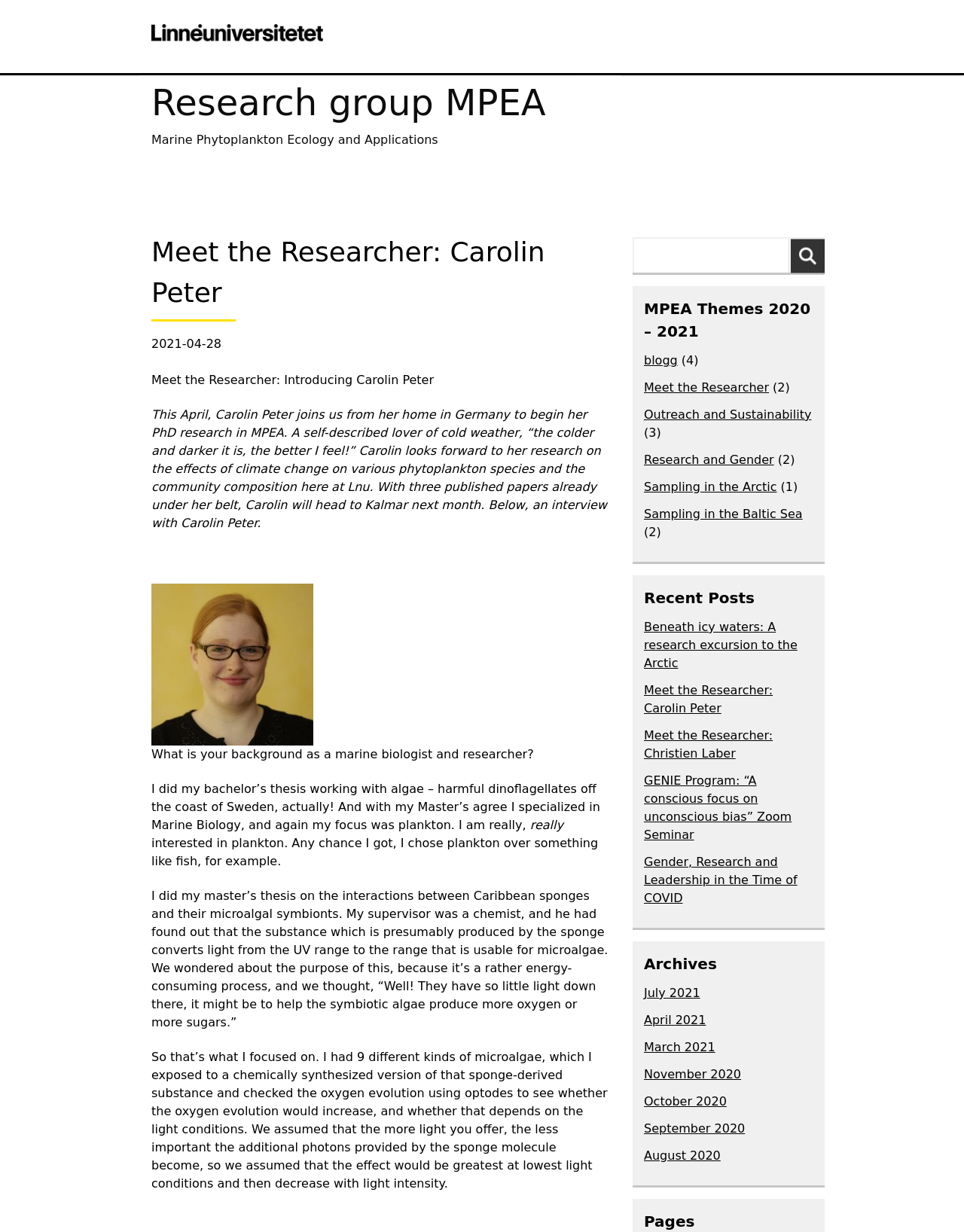Please indicate the bounding box coordinates for the clickable area to complete the following task: "Explore MPEA Themes 2020 – 2021". The coordinates should be specified as four float numbers between 0 and 1, i.e., [left, top, right, bottom].

[0.668, 0.241, 0.844, 0.278]